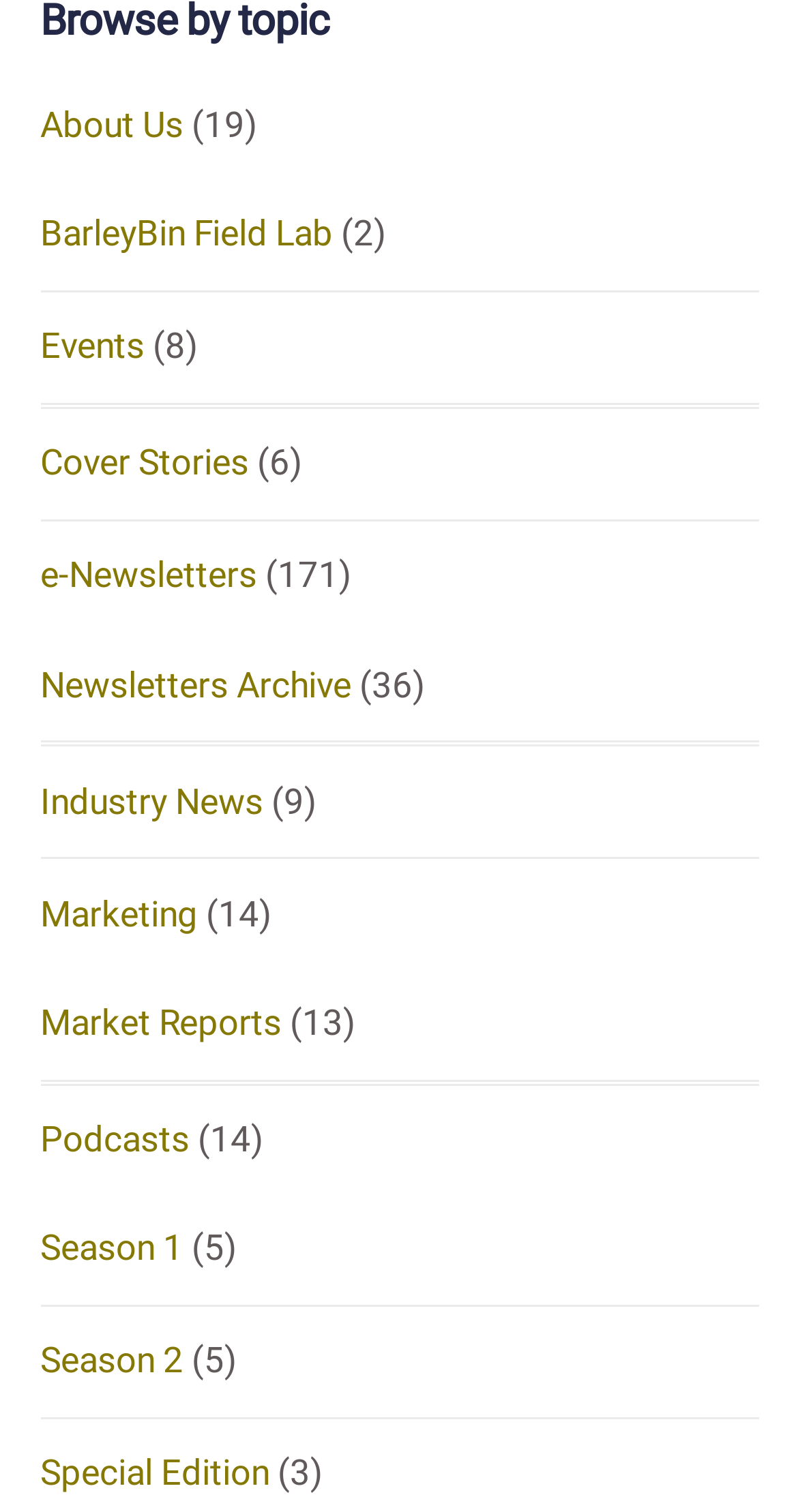How many StaticText elements are there on the webpage?
Provide a concise answer using a single word or phrase based on the image.

17